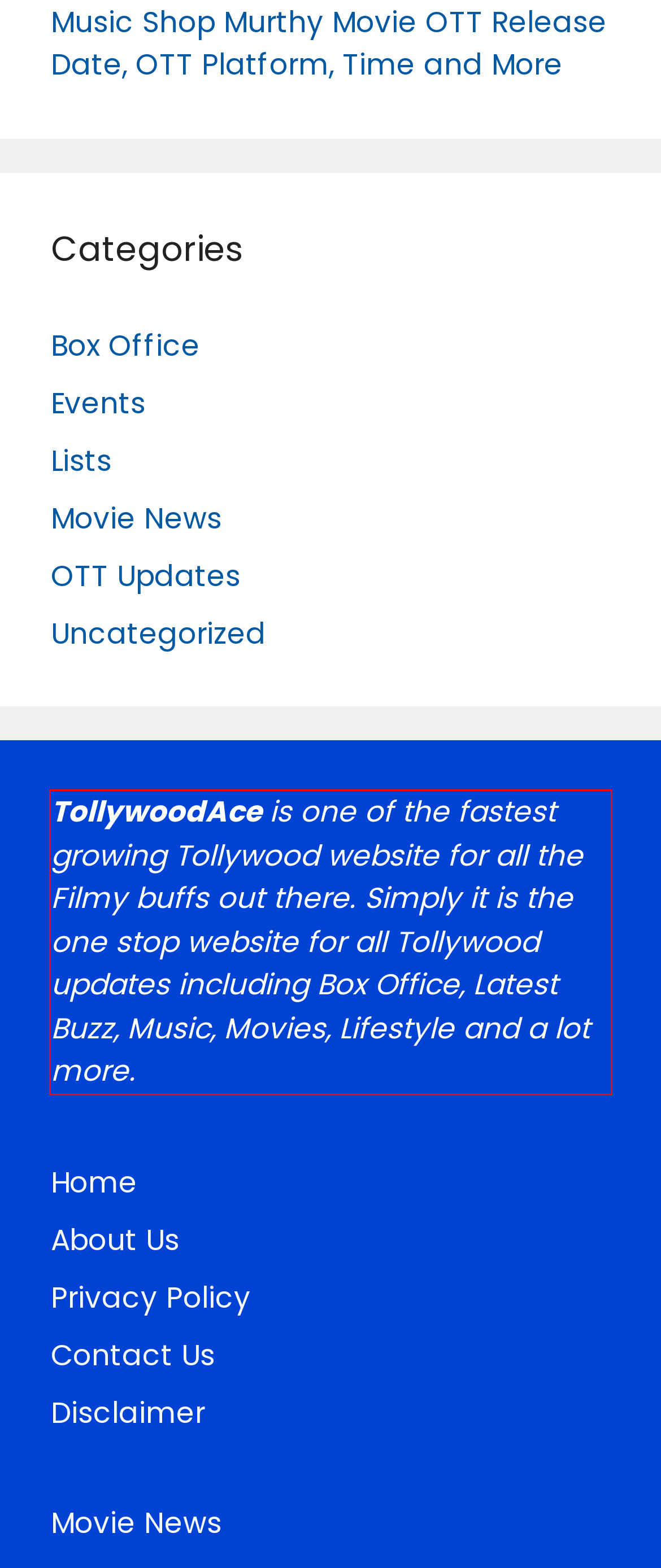Analyze the webpage screenshot and use OCR to recognize the text content in the red bounding box.

TollywoodAce is one of the fastest growing Tollywood website for all the Filmy buffs out there. Simply it is the one stop website for all Tollywood updates including Box Office, Latest Buzz, Music, Movies, Lifestyle and a lot more.